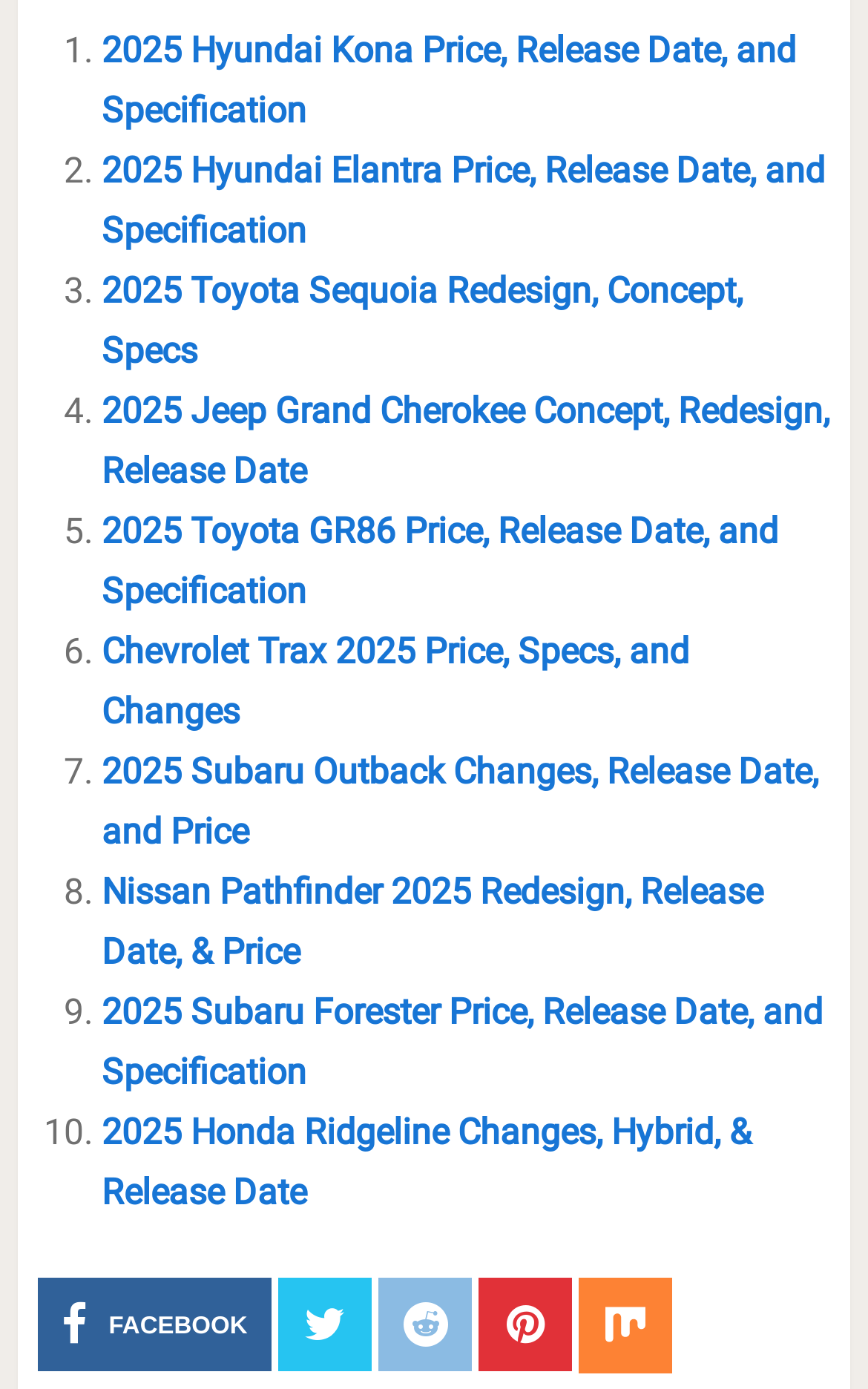Calculate the bounding box coordinates of the UI element given the description: "Facebook".

[0.043, 0.92, 0.313, 0.987]